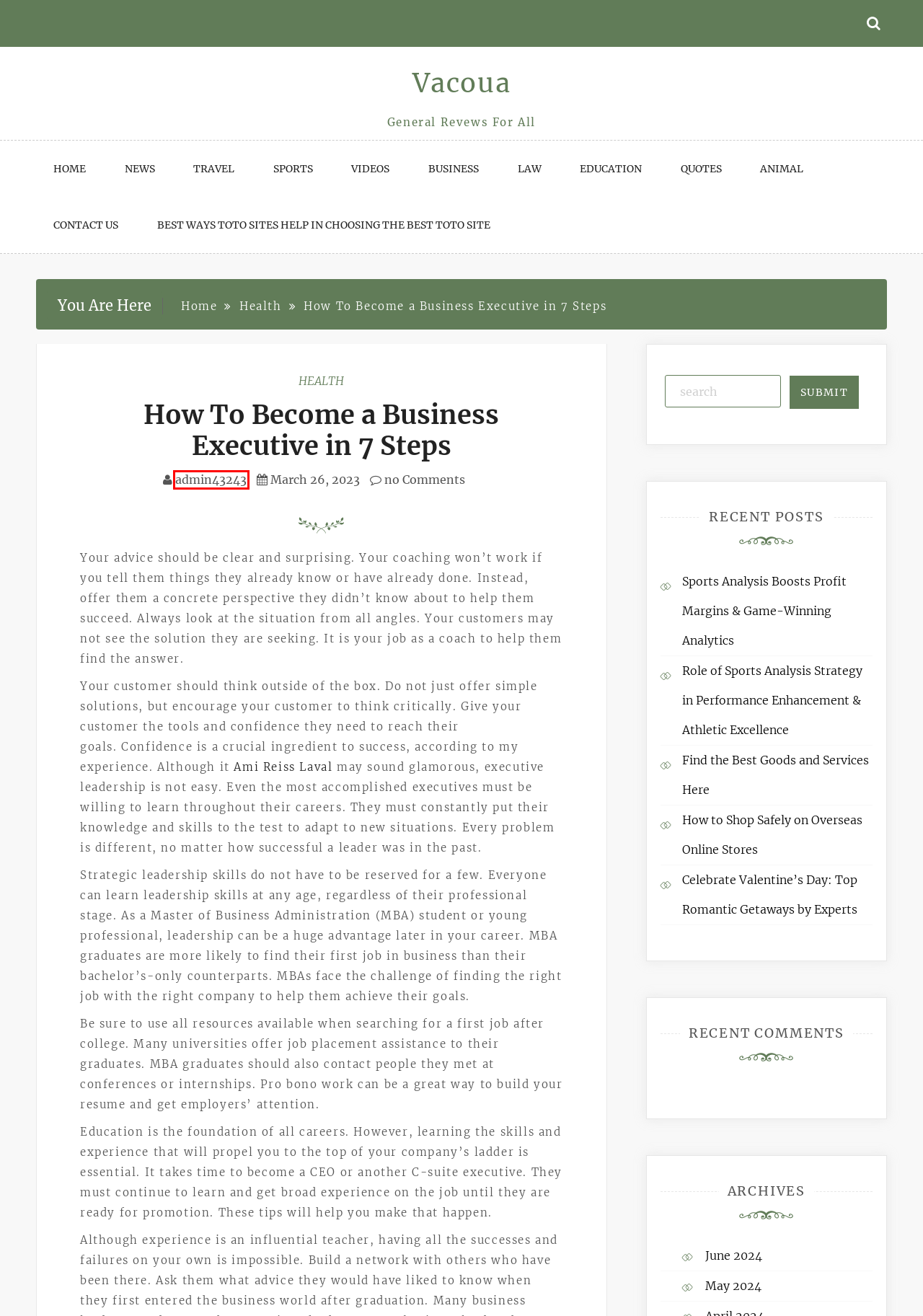View the screenshot of the webpage containing a red bounding box around a UI element. Select the most fitting webpage description for the new page shown after the element in the red bounding box is clicked. Here are the candidates:
A. Quotes – Vacoua
B. News – Vacoua
C. Find the Best Goods and Services Here – Vacoua
D. Sports – Vacoua
E. Law – Vacoua
F. Vacoua – General Revews For All
G. Videos – Vacoua
H. admin43243 – Vacoua

H